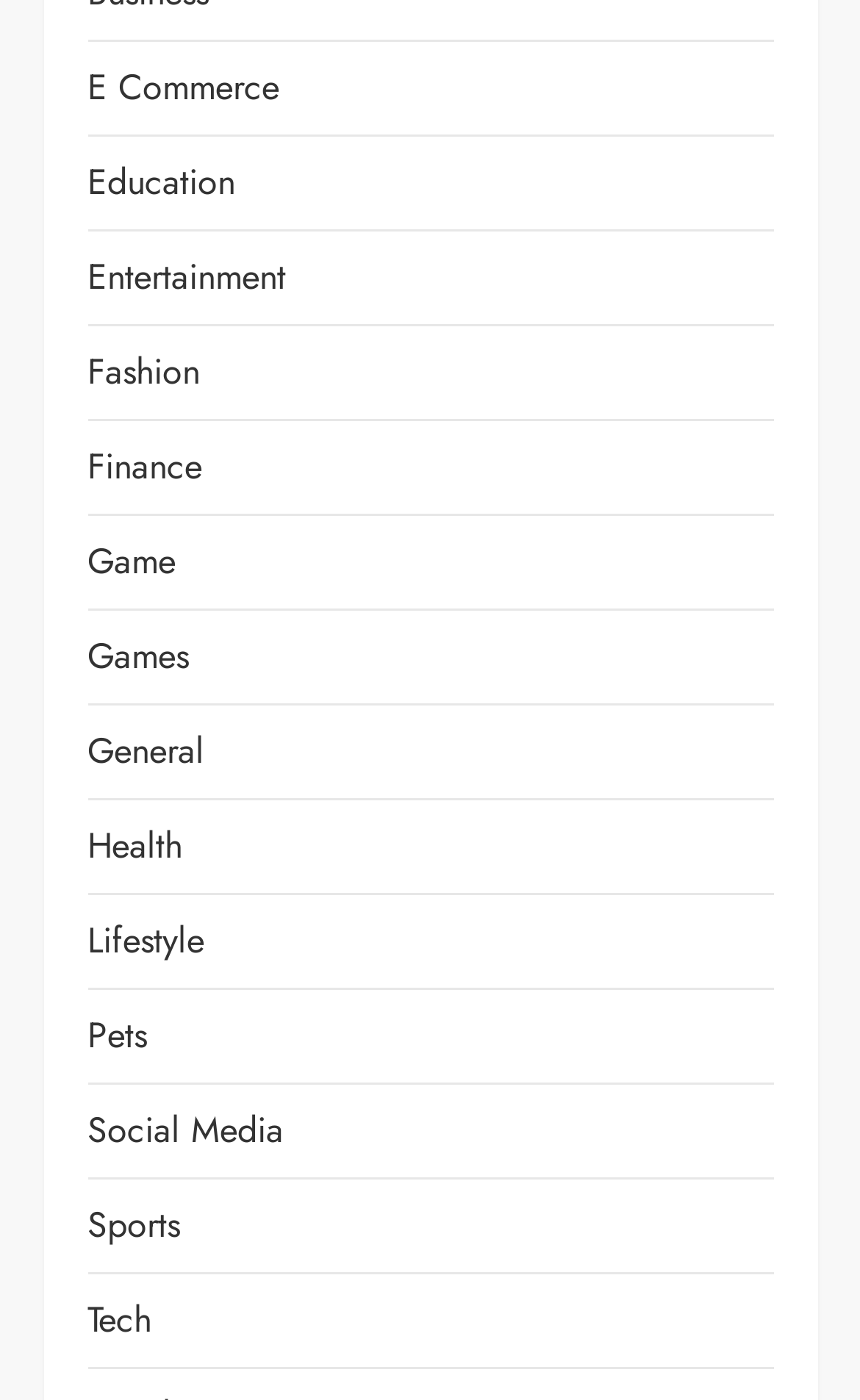Find the bounding box coordinates of the clickable element required to execute the following instruction: "Browse E Commerce". Provide the coordinates as four float numbers between 0 and 1, i.e., [left, top, right, bottom].

[0.101, 0.04, 0.324, 0.085]